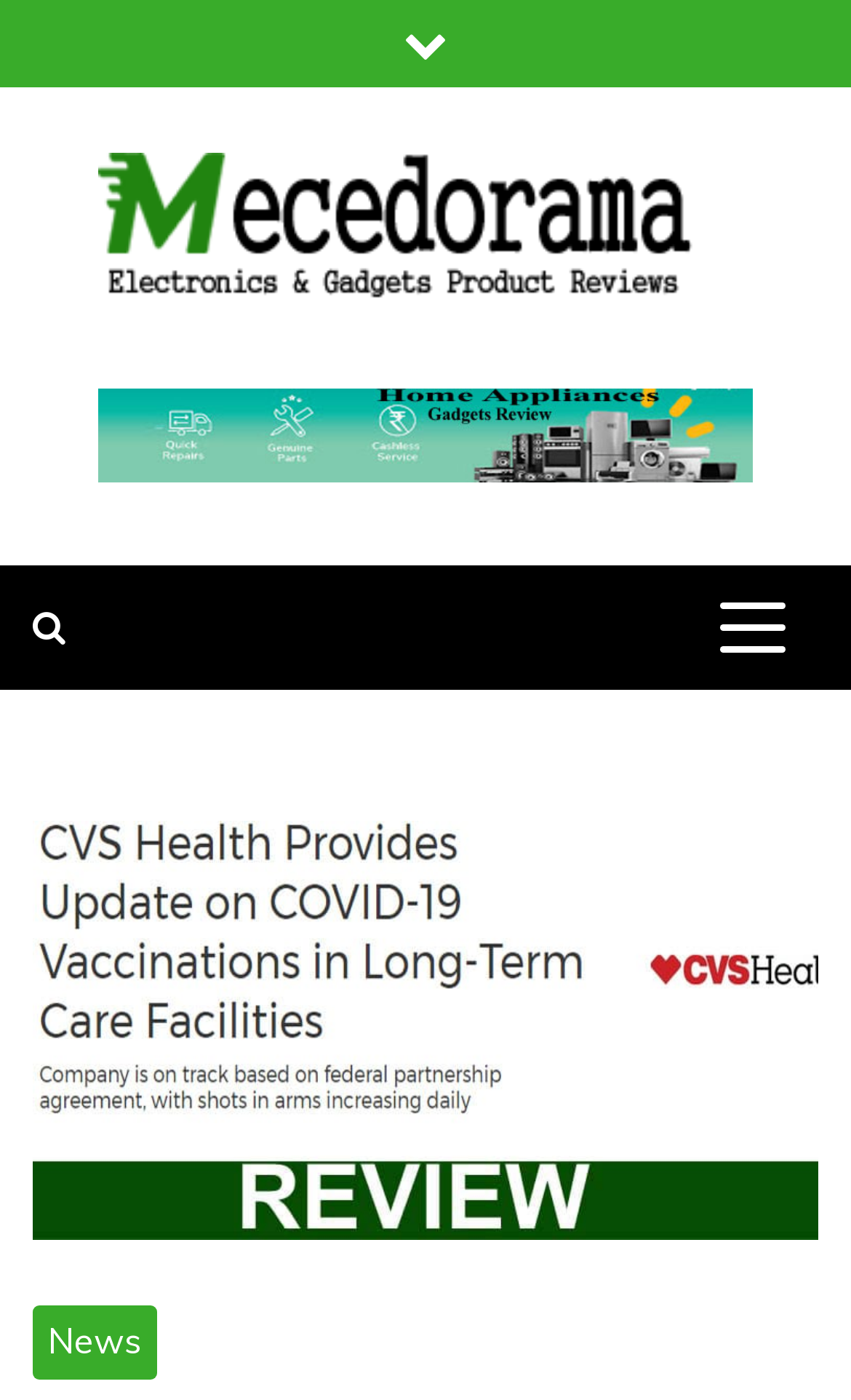What is the category of the website? Refer to the image and provide a one-word or short phrase answer.

Electronics & Gadgets